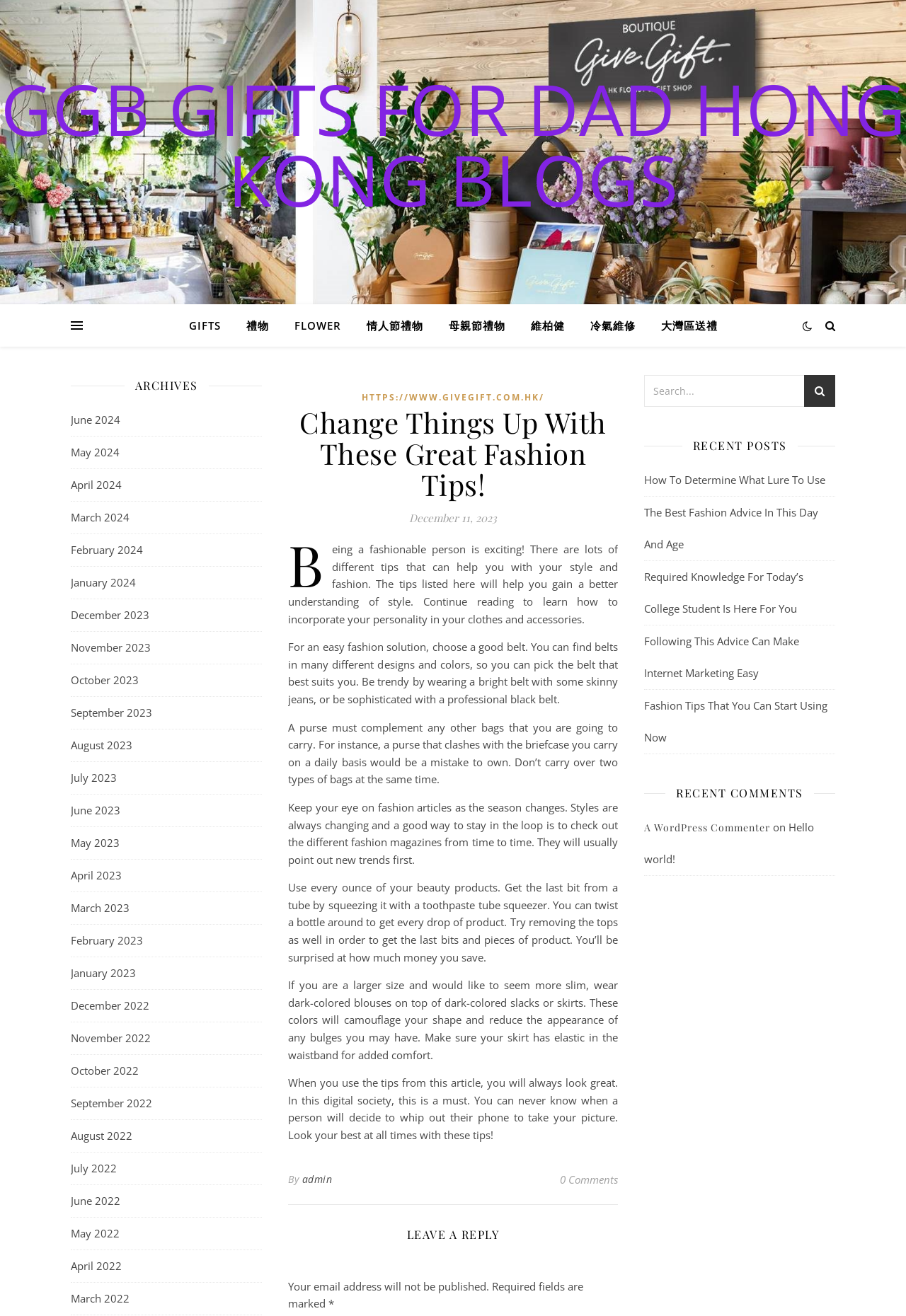Create a full and detailed caption for the entire webpage.

This webpage is a blog post about fashion tips, titled "Change Things Up With These Great Fashion Tips!" The top section of the page features a navigation menu with links to various categories, including "GIFTS", "FLOWER", and "維柏健". Below this menu, there is a heading "ARCHIVES" followed by a list of links to monthly archives from June 2024 to December 2022.

The main content of the page is an article with several paragraphs of text providing fashion advice, such as tips on choosing a belt, coordinating handbags, and staying up-to-date with the latest fashion trends. The article is divided into sections with headings, and there are several static text elements throughout the page, including a date "December 11, 2023" and a note about the author.

To the right of the main content, there is a sidebar with several sections, including a search box, a list of recent posts, and a list of recent comments. The recent posts section features links to several other articles, including "How To Determine What Lure To Use" and "Fashion Tips That You Can Start Using Now". The recent comments section shows a single comment from "A WordPress Commenter" on the post "Hello world!".

At the bottom of the page, there is a footer section with a note about the author and a link to leave a reply. There are also several static text elements, including a note about required fields and a reminder that email addresses will not be published.